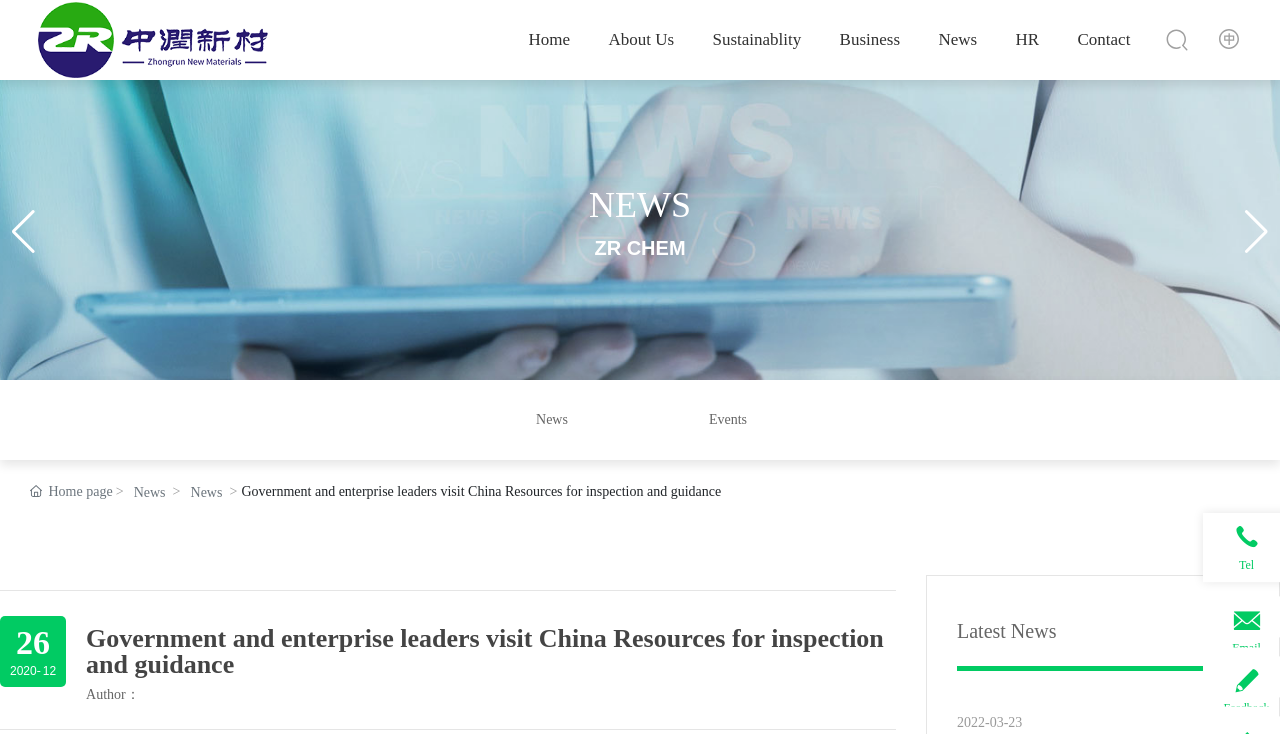Determine the bounding box coordinates of the region I should click to achieve the following instruction: "Click the 'Next slide' button". Ensure the bounding box coordinates are four float numbers between 0 and 1, i.e., [left, top, right, bottom].

[0.971, 0.286, 0.992, 0.346]